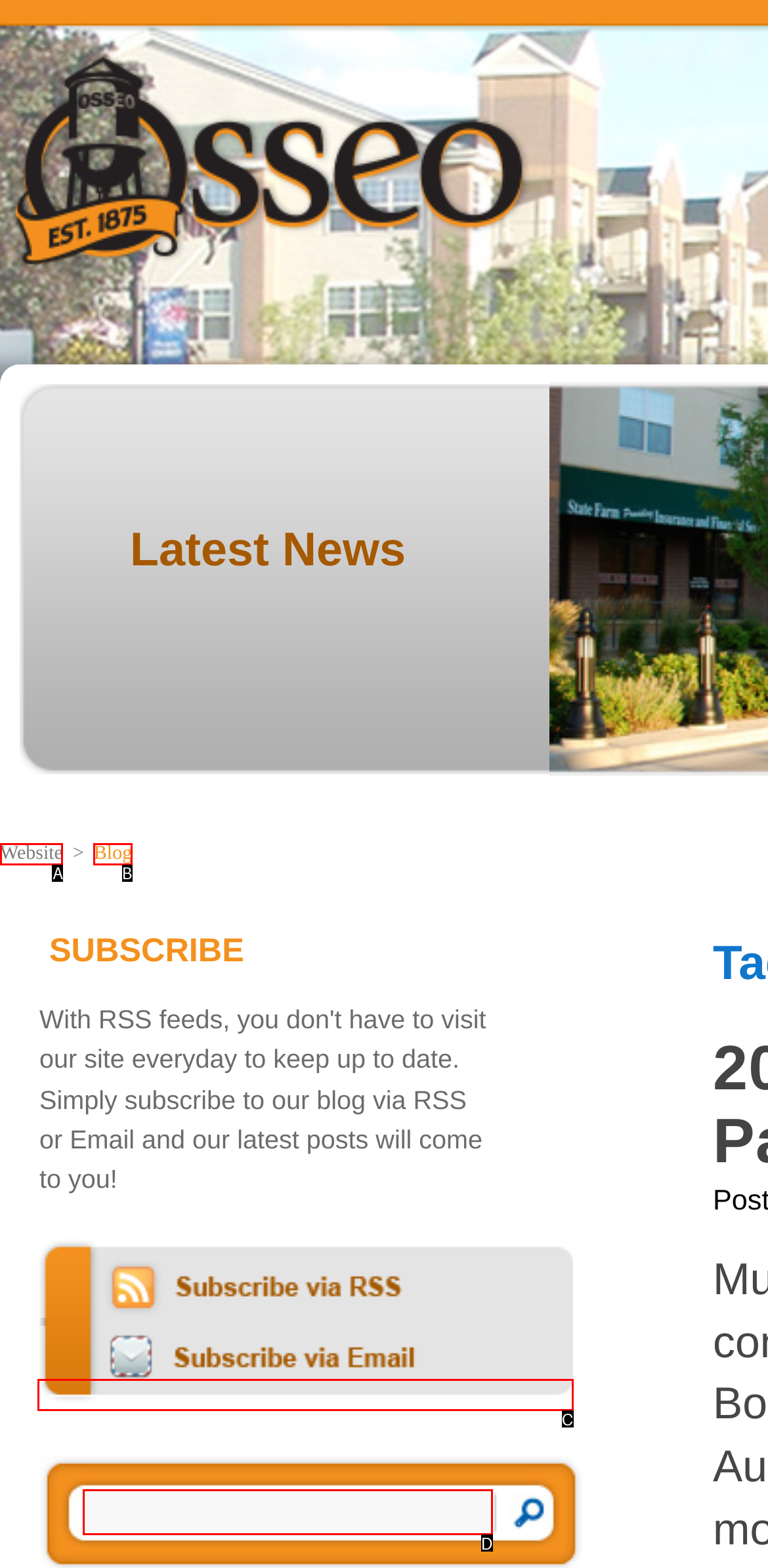Find the HTML element that suits the description: alt="Subscribe to our Email feed"
Indicate your answer with the letter of the matching option from the choices provided.

C